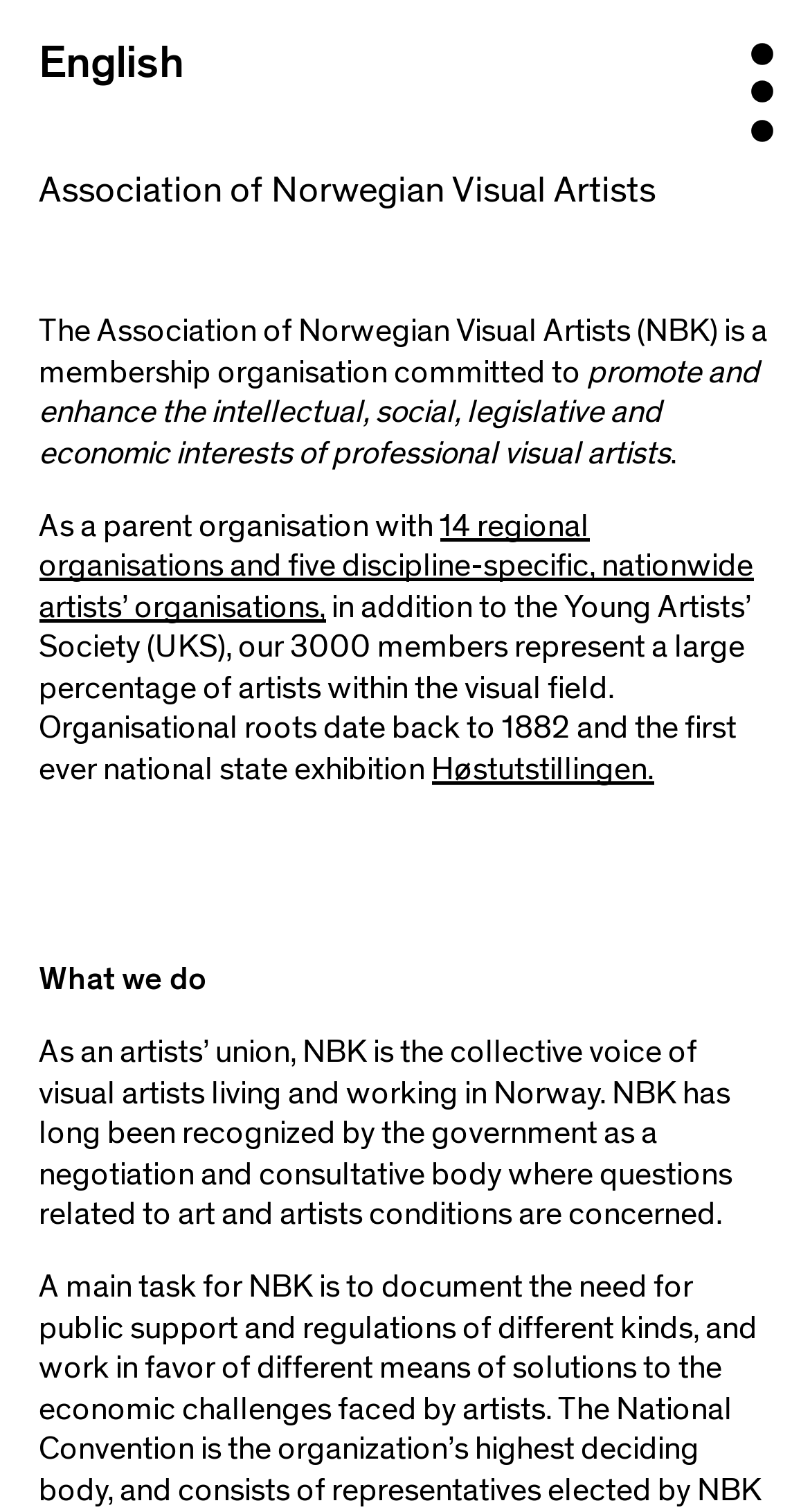Use the information in the screenshot to answer the question comprehensively: How many regional organisations are there?

I found the answer by reading the text that says '14 regional organisations and five discipline-specific, nationwide artists’ organisations,' which is part of the article on the webpage.